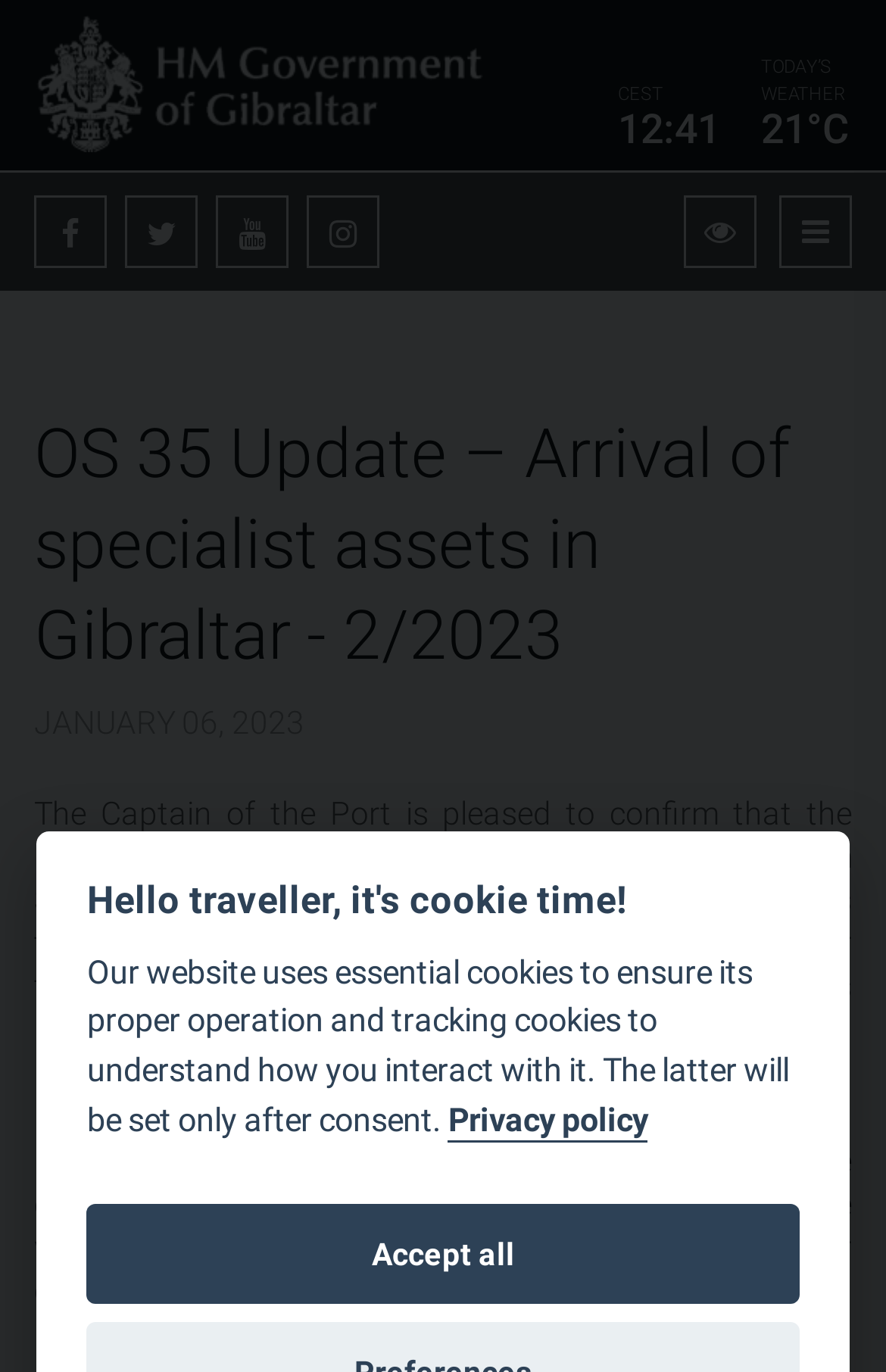Refer to the image and provide an in-depth answer to the question: 
What is the date of the OS 35 update?

I found the date of the OS 35 update by looking at the static text element that says 'JANUARY 06, 2023' which is located below the main heading.